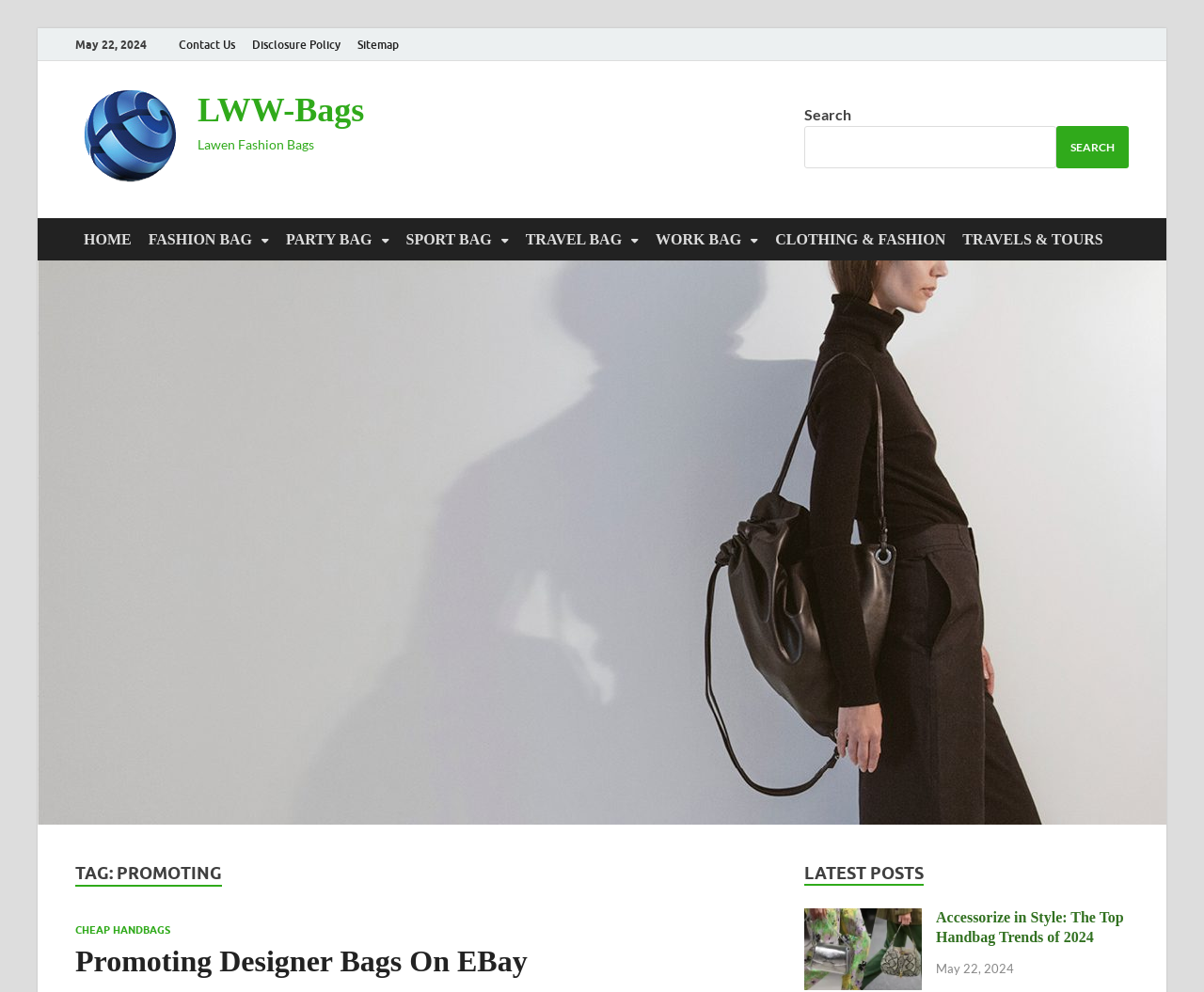What is the date displayed on the top of the webpage?
Please give a detailed answer to the question using the information shown in the image.

The date 'May 22, 2024' is displayed on the top of the webpage, which can be found in the StaticText element with ID 59 and also in the time element with ID 952.